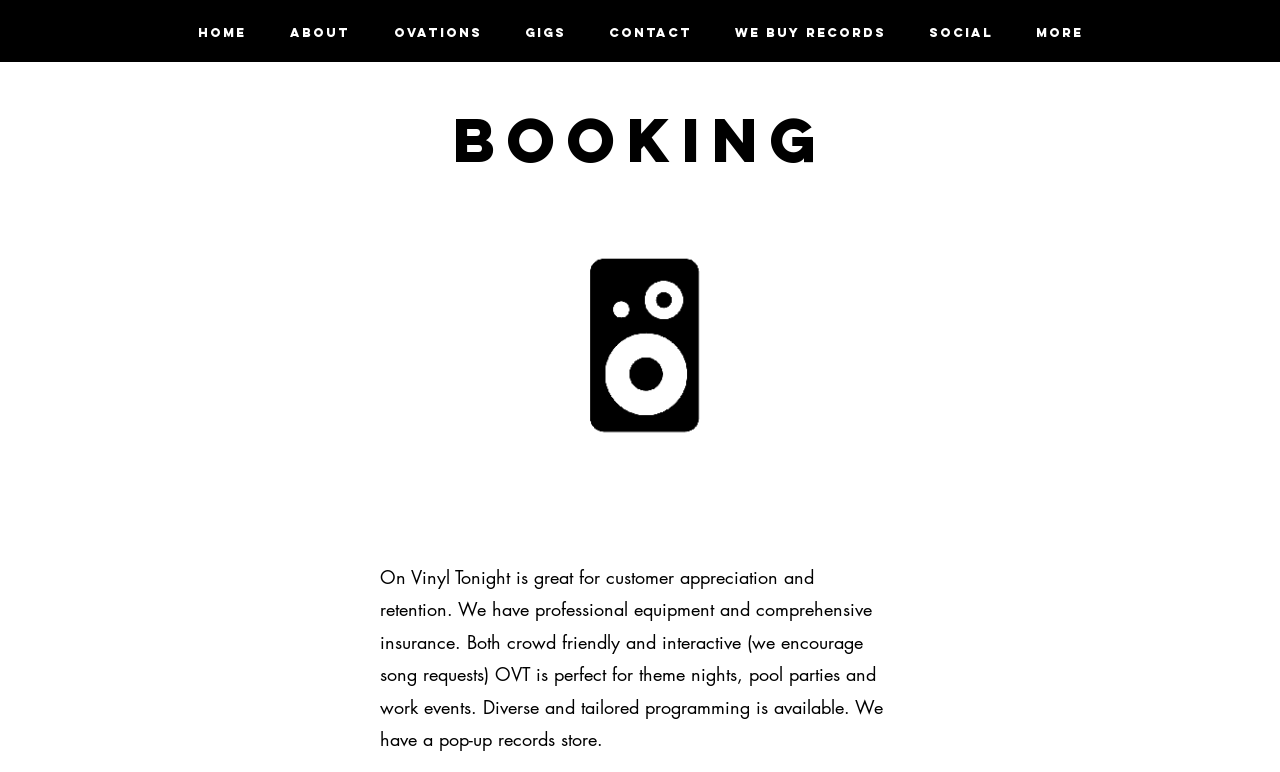Find the bounding box coordinates of the clickable area required to complete the following action: "Click the CONTACT link".

[0.459, 0.019, 0.557, 0.066]